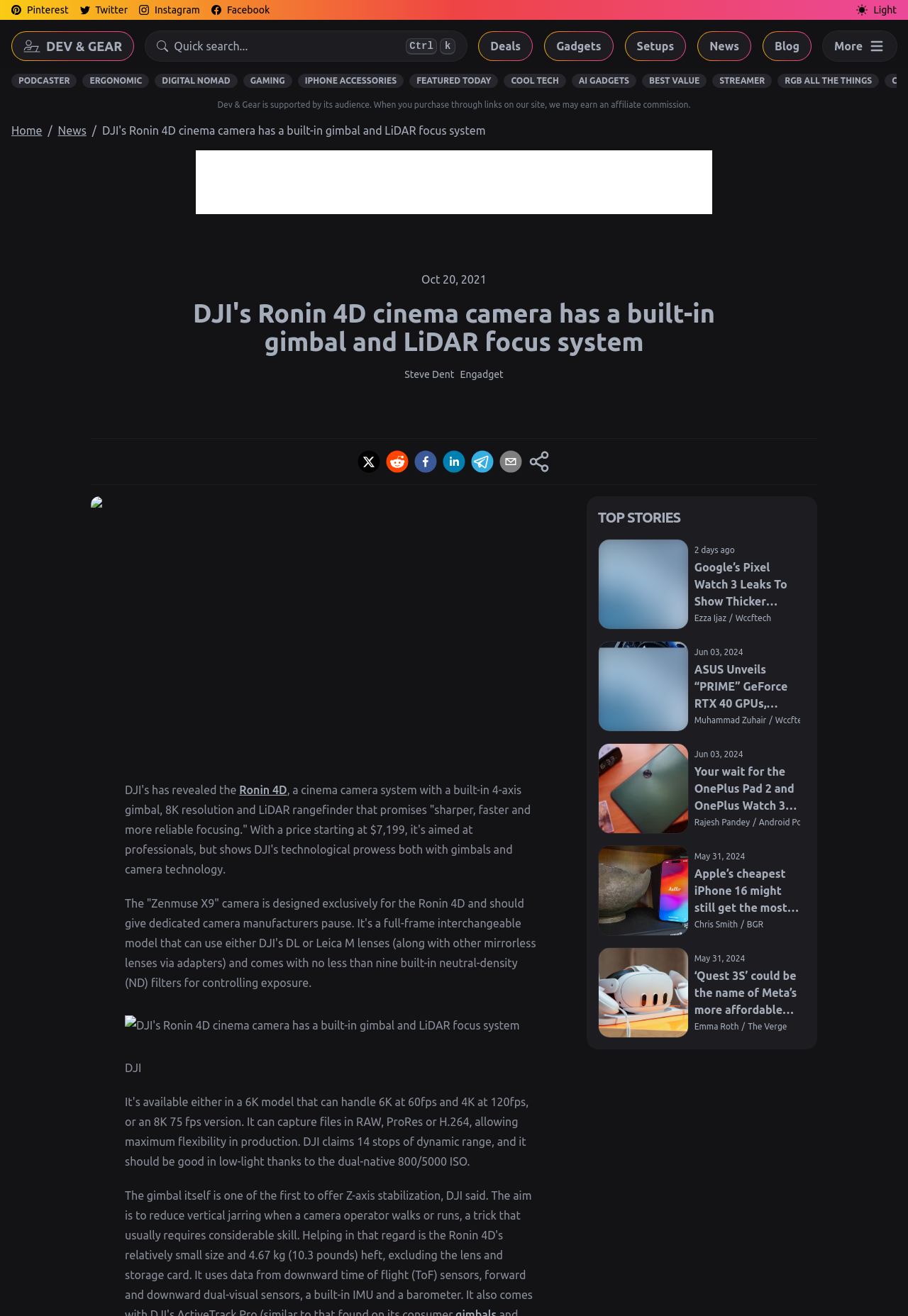Identify the bounding box coordinates for the region of the element that should be clicked to carry out the instruction: "Search for something". The bounding box coordinates should be four float numbers between 0 and 1, i.e., [left, top, right, bottom].

[0.16, 0.024, 0.514, 0.046]